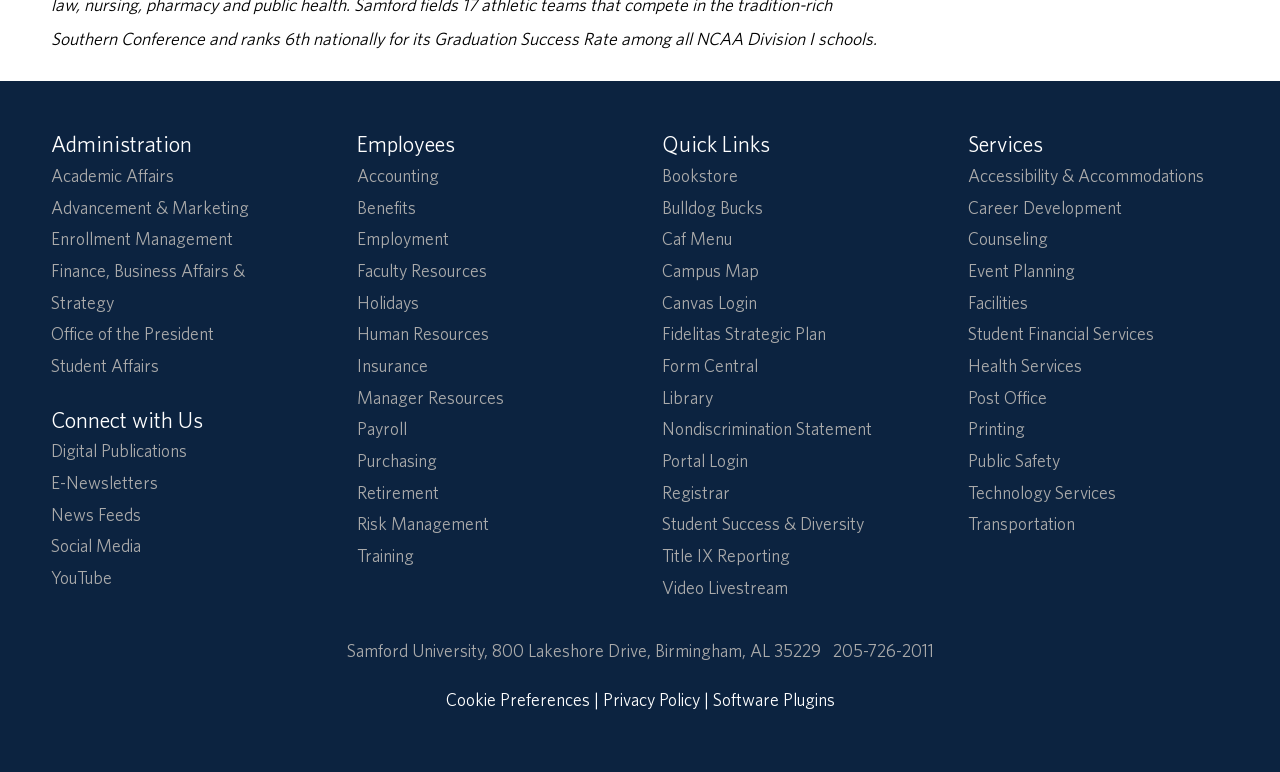Locate the UI element described by Manager Resources in the provided webpage screenshot. Return the bounding box coordinates in the format (top-left x, top-left y, bottom-right x, bottom-right y), ensuring all values are between 0 and 1.

[0.279, 0.501, 0.394, 0.528]